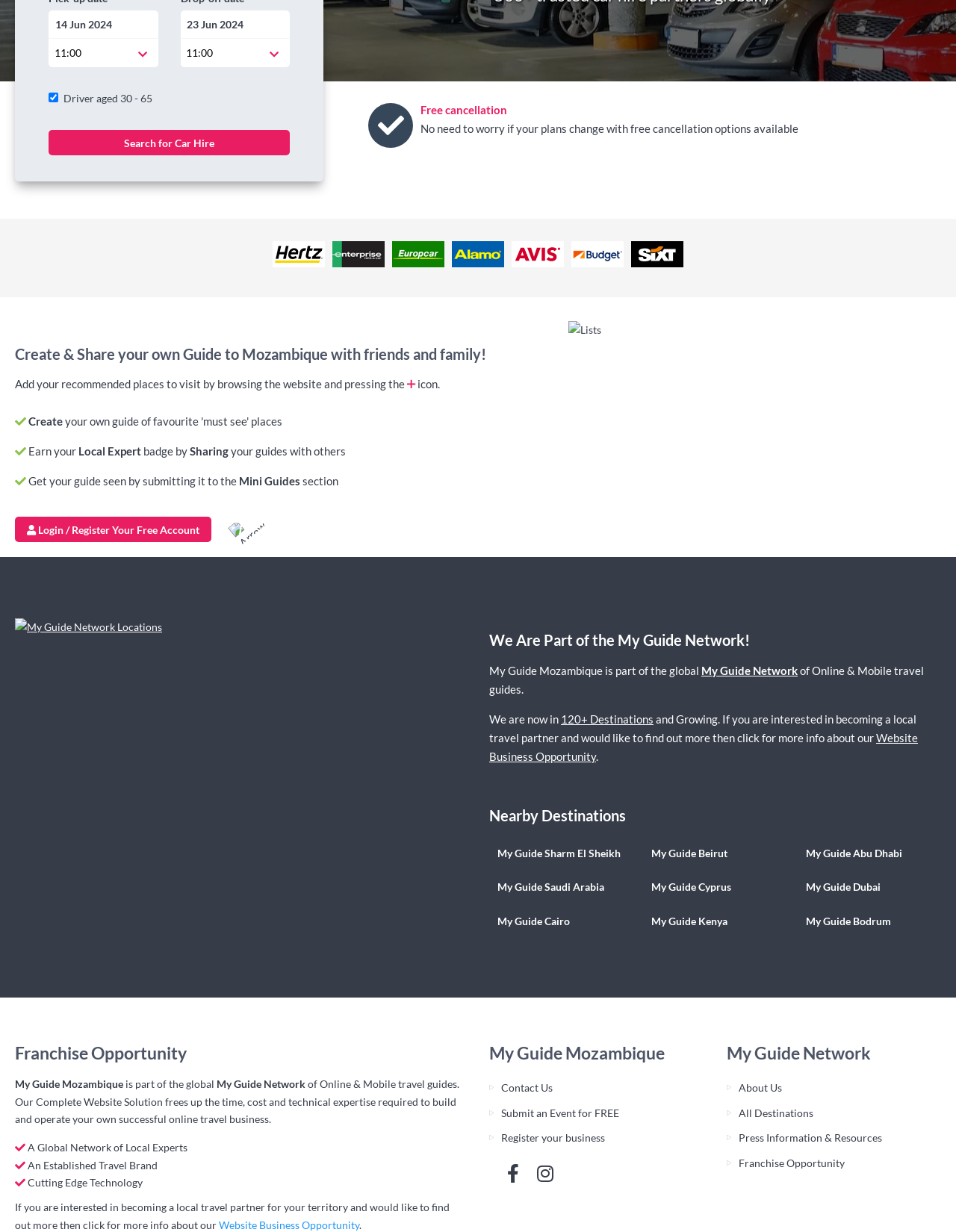Please identify the bounding box coordinates of the element that needs to be clicked to execute the following command: "Go to the News page". Provide the bounding box using four float numbers between 0 and 1, formatted as [left, top, right, bottom].

None